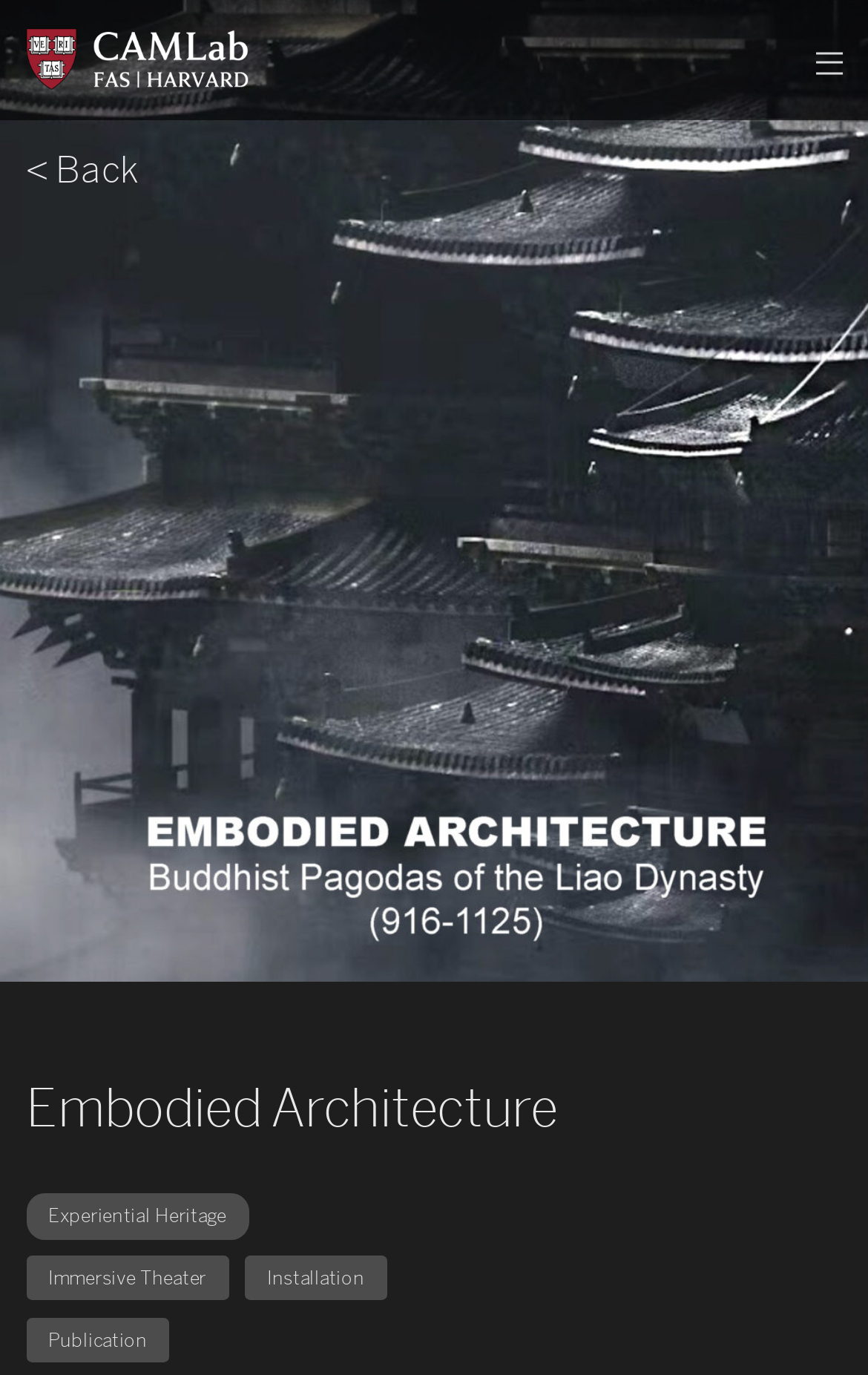What is the main theme of the webpage?
Using the image as a reference, answer with just one word or a short phrase.

Architecture